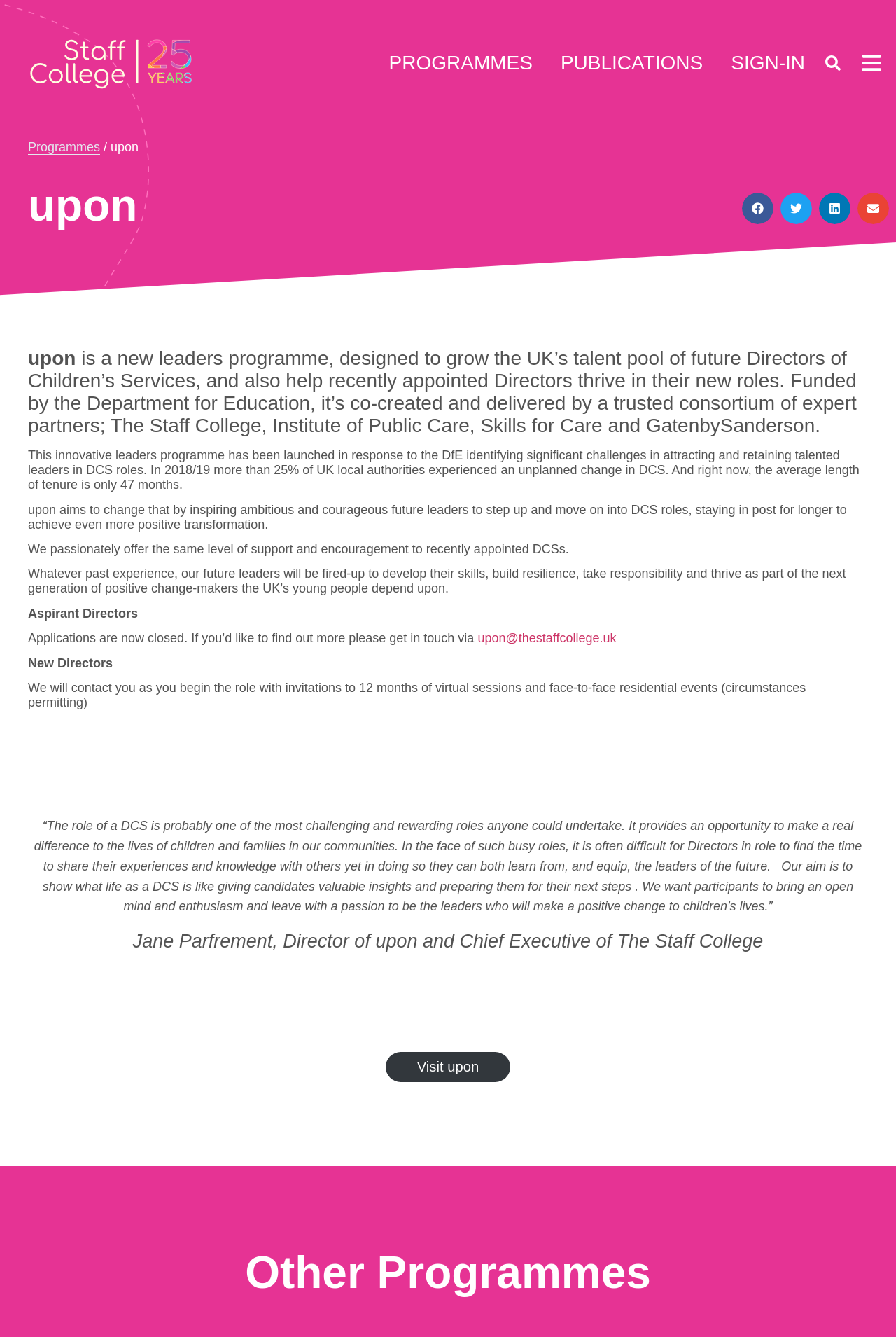Provide the bounding box coordinates of the HTML element described by the text: "alt="Staff College - 25 years"". The coordinates should be in the format [left, top, right, bottom] with values between 0 and 1.

[0.031, 0.021, 0.219, 0.073]